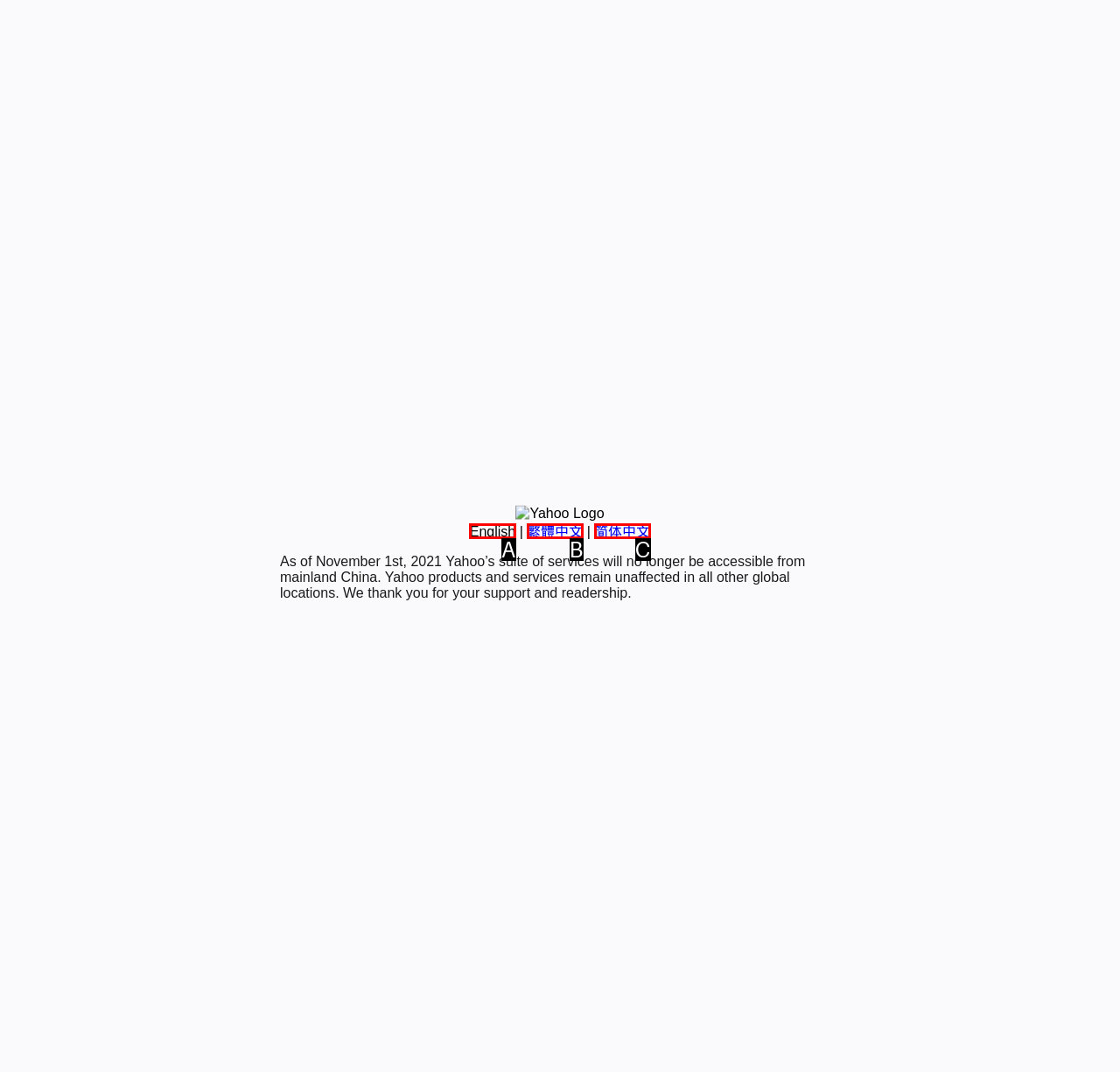Determine which UI element matches this description: English
Reply with the appropriate option's letter.

A